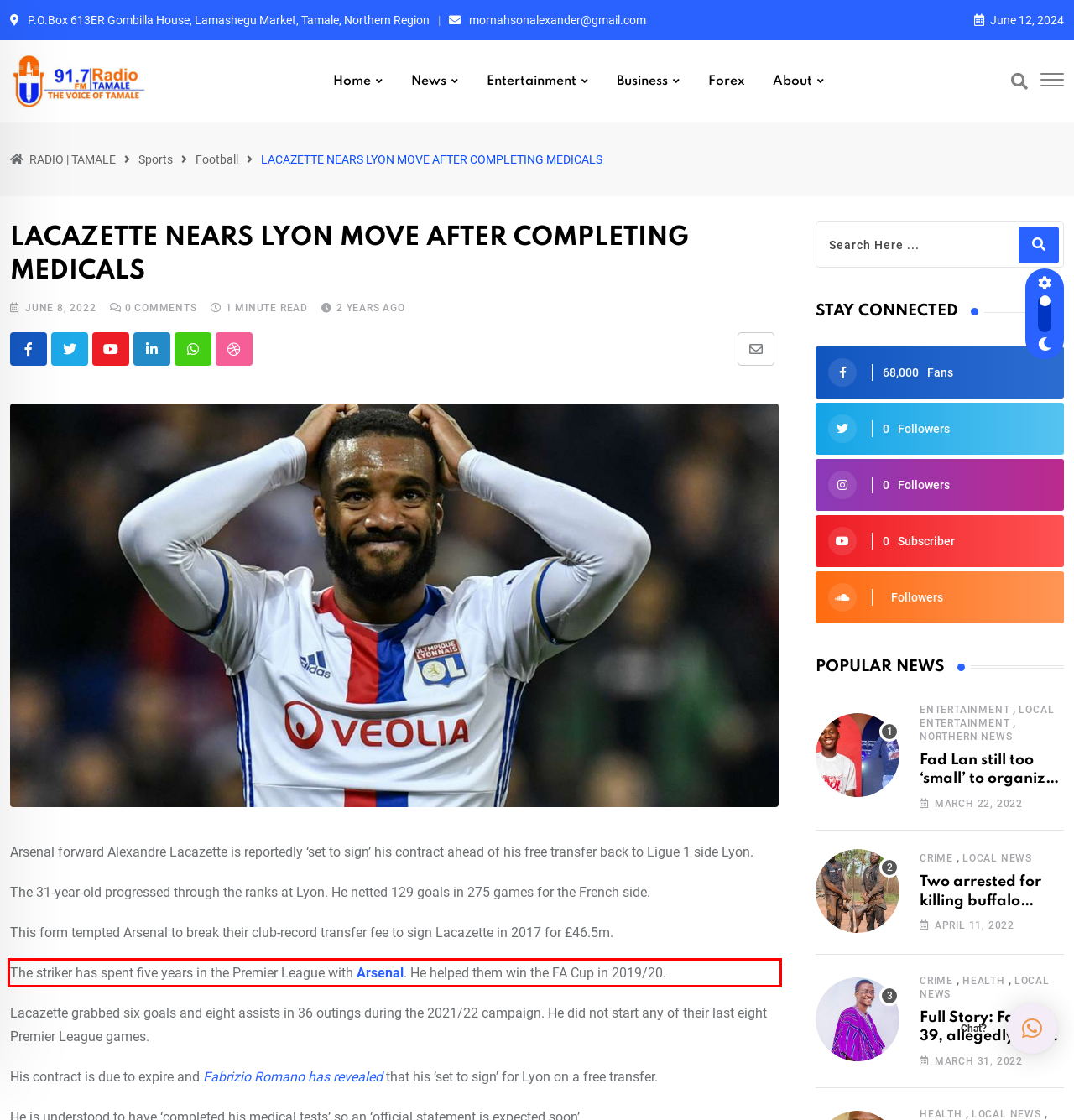Within the screenshot of a webpage, identify the red bounding box and perform OCR to capture the text content it contains.

The striker has spent five years in the Premier League with Arsenal. He helped them win the FA Cup in 2019/20.